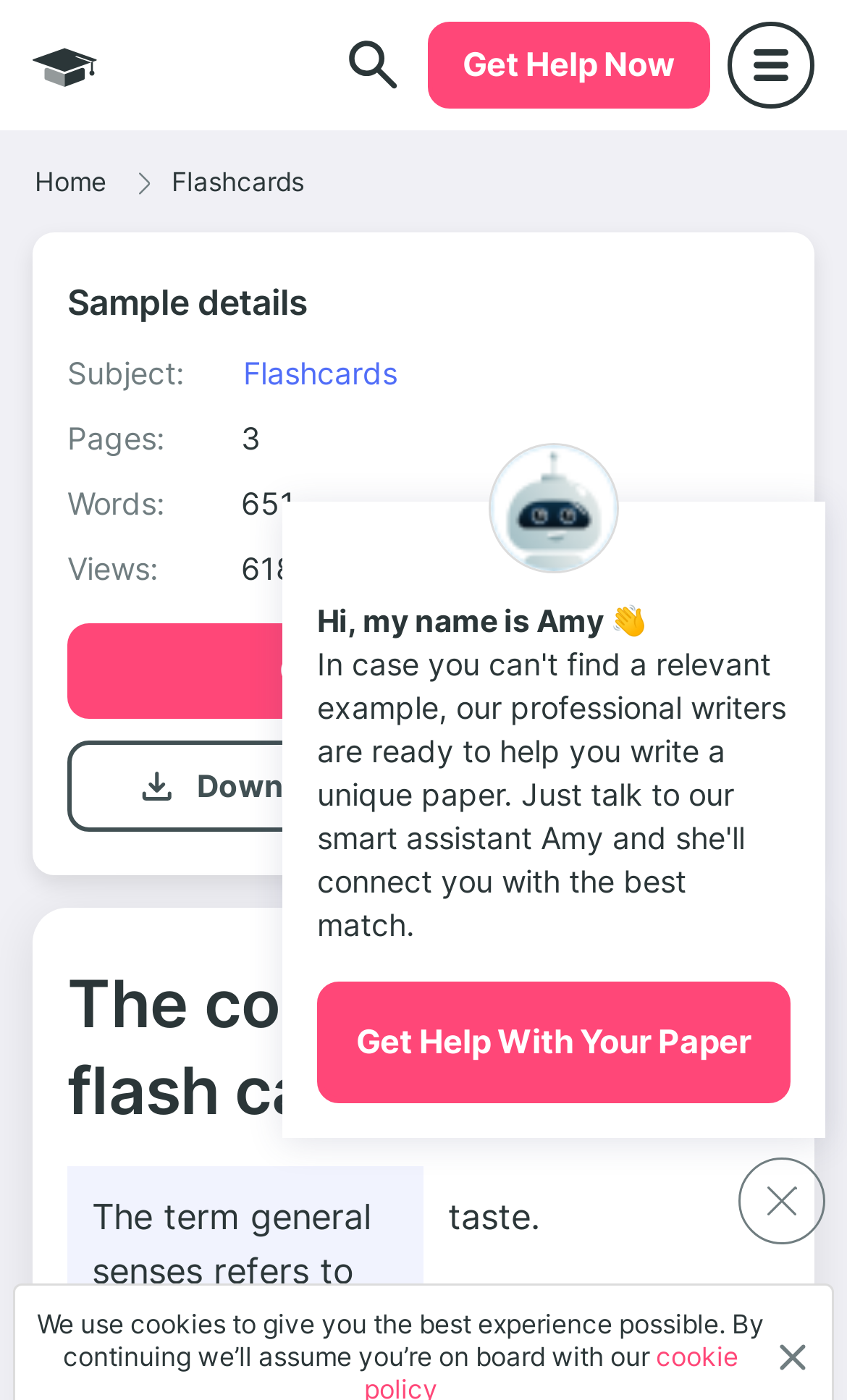Based on the element description parent_node: Download, identify the bounding box coordinates for the UI element. The coordinates should be in the format (top-left x, top-left y, bottom-right x, bottom-right y) and within the 0 to 1 range.

[0.155, 0.544, 0.214, 0.579]